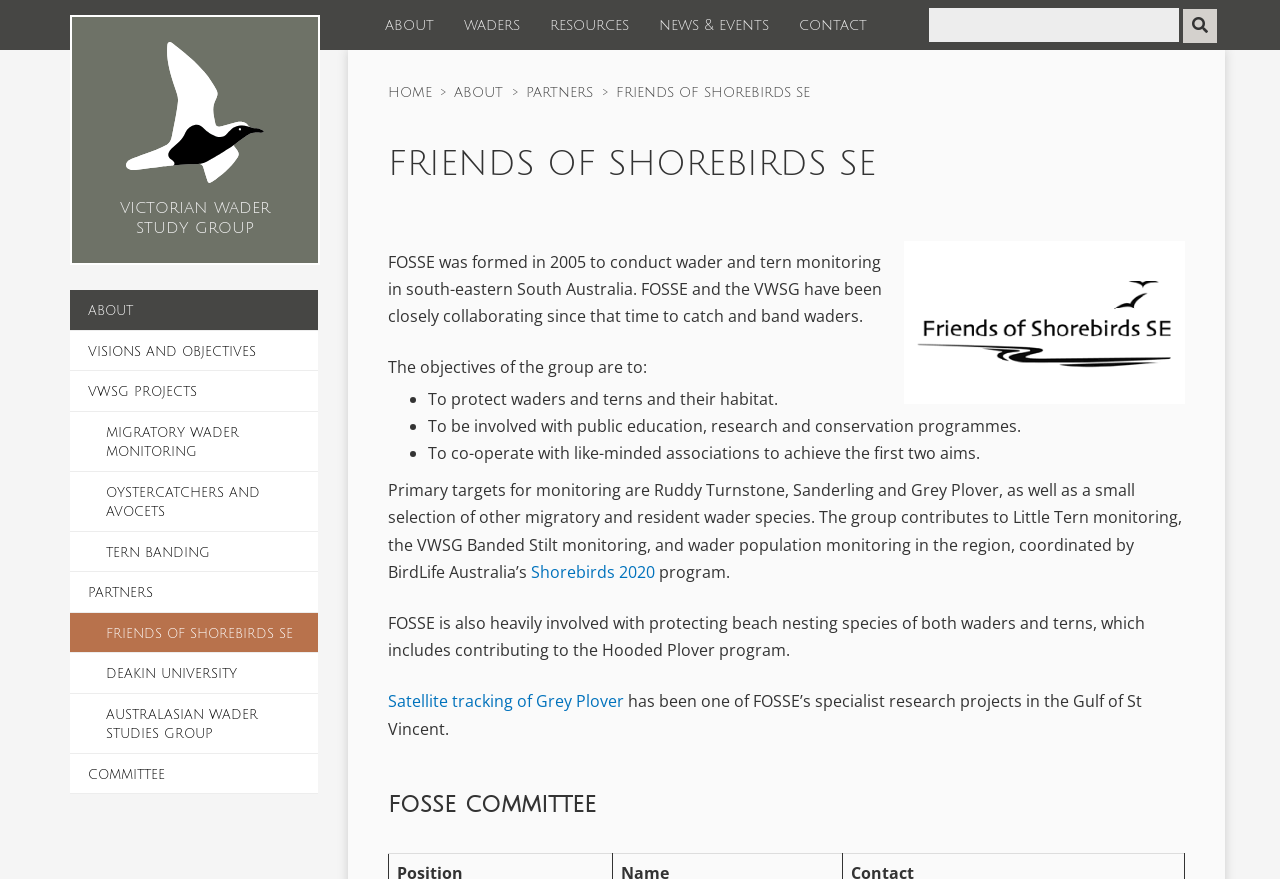Please provide the bounding box coordinates for the element that needs to be clicked to perform the following instruction: "Click on the 'about' link". The coordinates should be given as four float numbers between 0 and 1, i.e., [left, top, right, bottom].

[0.289, 0.0, 0.351, 0.057]